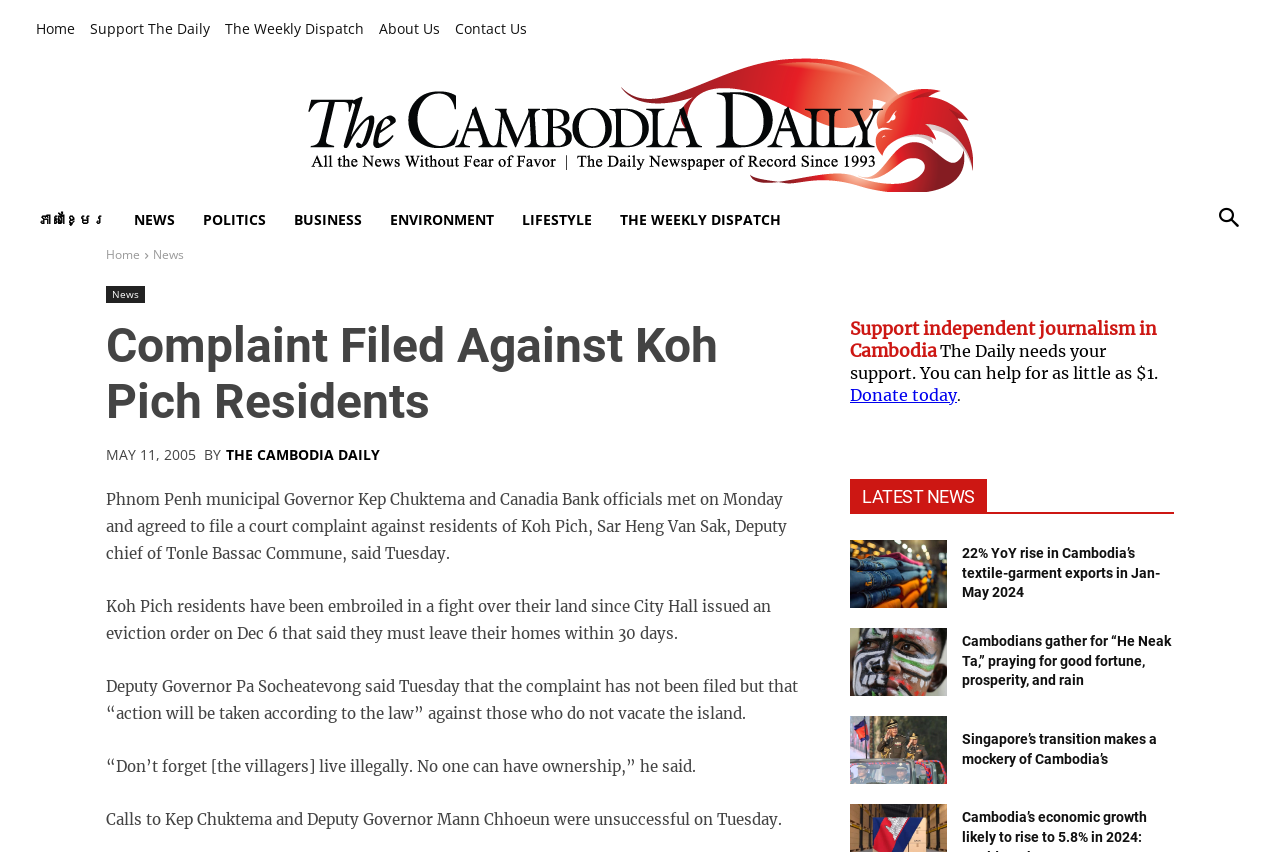Specify the bounding box coordinates of the element's area that should be clicked to execute the given instruction: "Read about Cambodians gathering for “He Neak Ta,” praying for good fortune, prosperity, and rain". The coordinates should be four float numbers between 0 and 1, i.e., [left, top, right, bottom].

[0.664, 0.737, 0.74, 0.816]